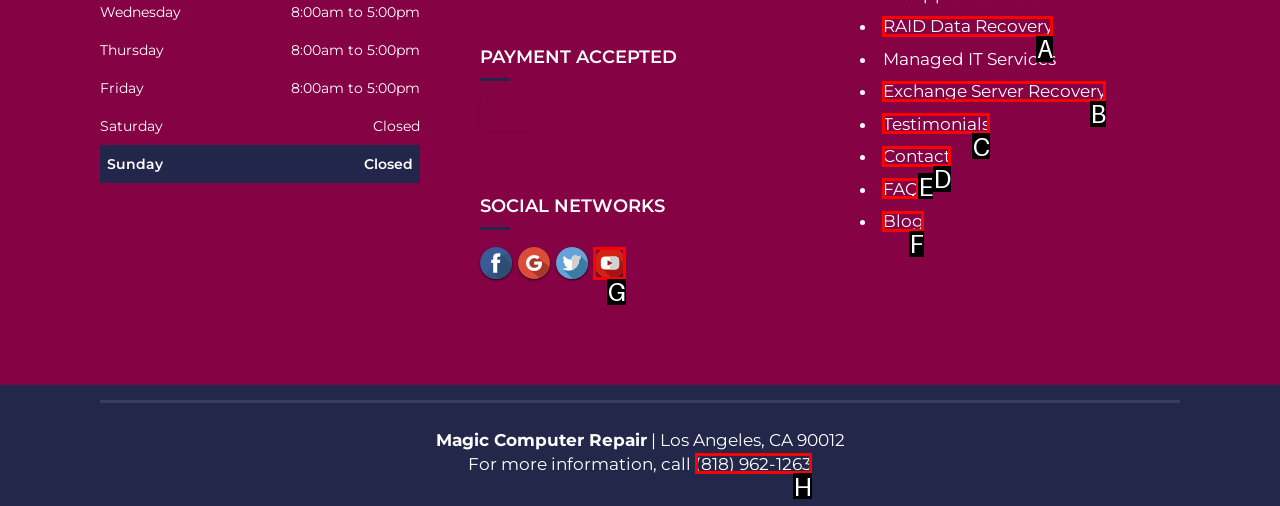Select the HTML element that should be clicked to accomplish the task: Call the phone number Reply with the corresponding letter of the option.

H